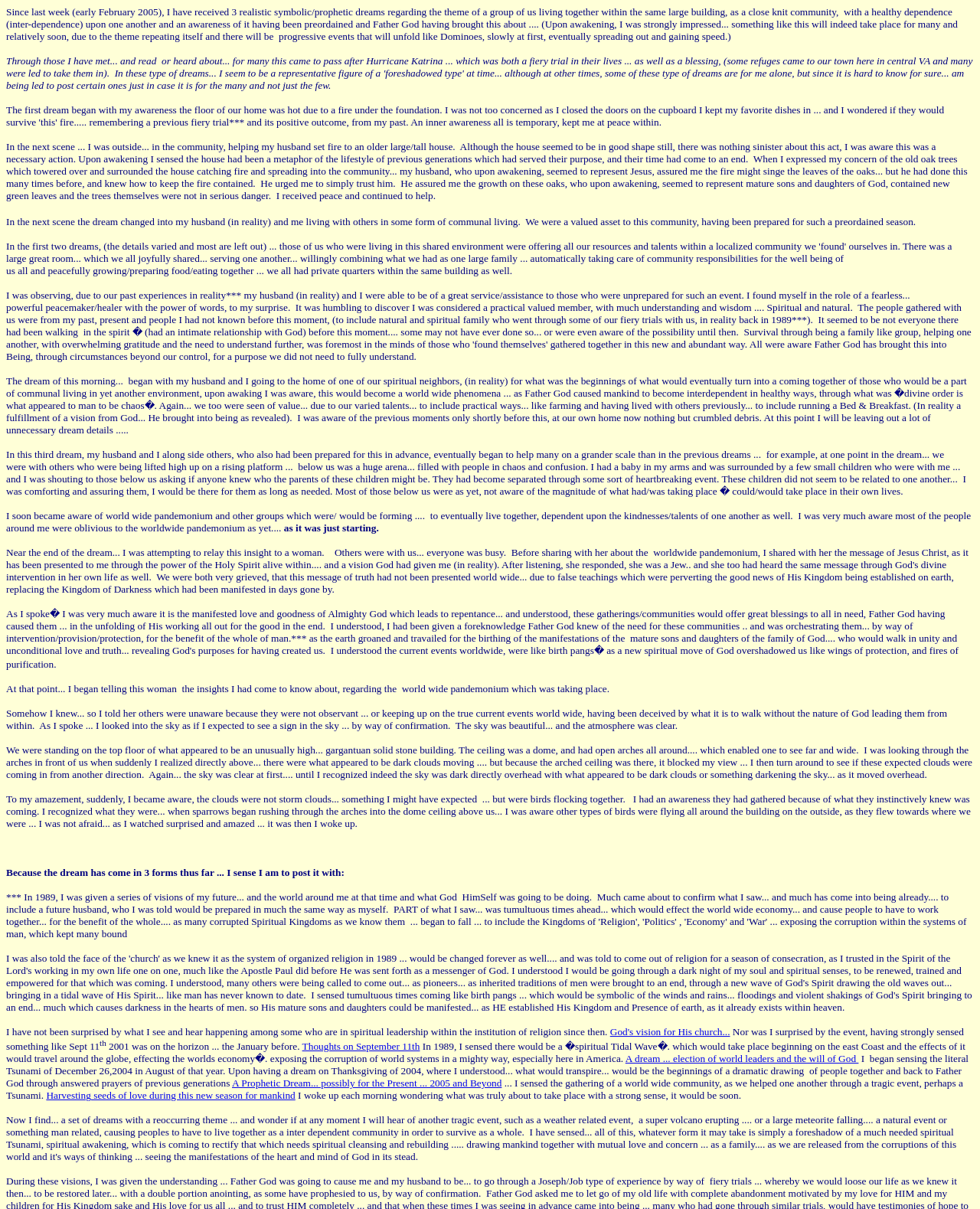Please give a succinct answer using a single word or phrase:
What is the theme of the first static text?

Spiritual tidal wave